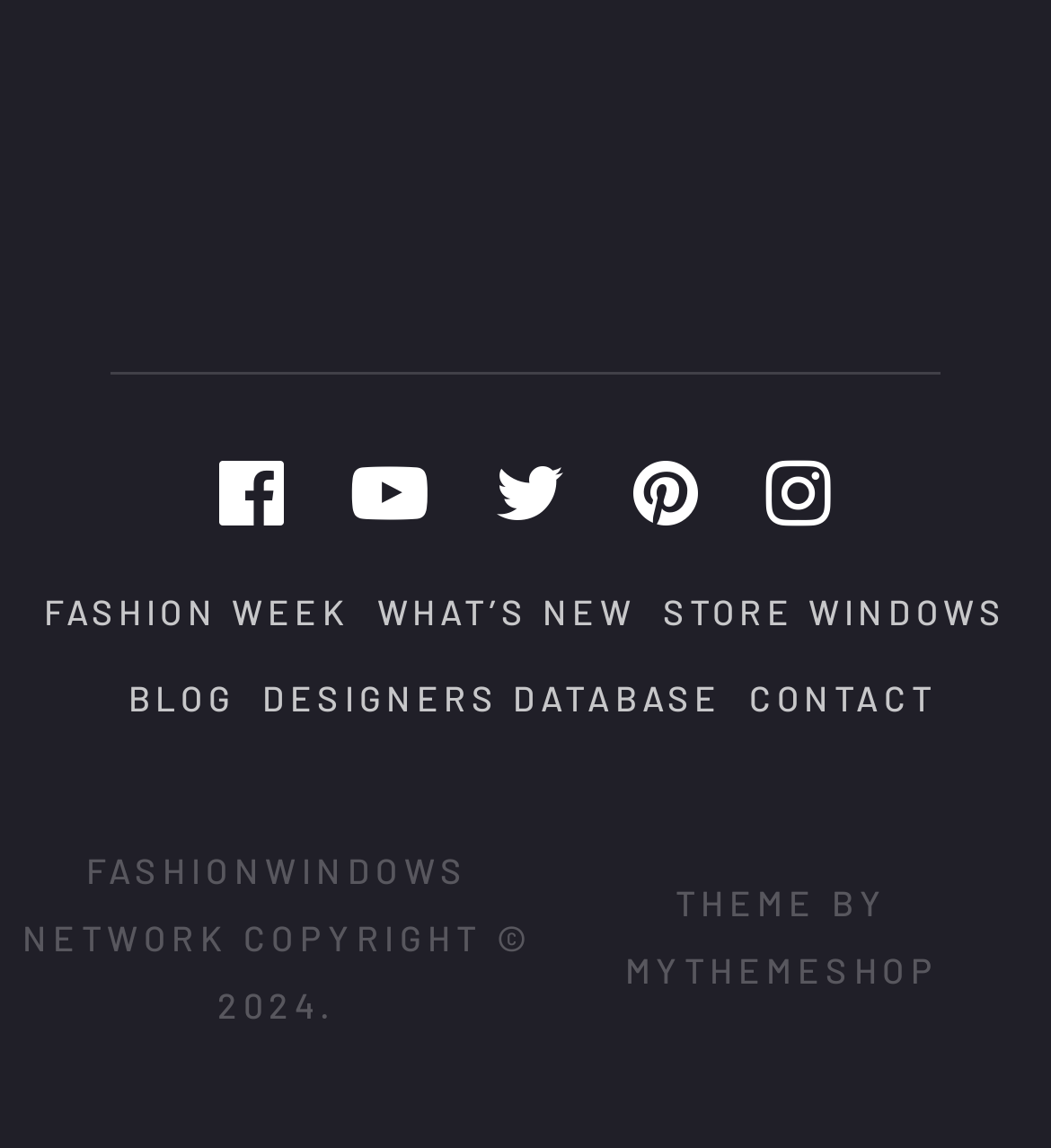Highlight the bounding box coordinates of the region I should click on to meet the following instruction: "explore fashionwindows network".

[0.021, 0.74, 0.446, 0.836]